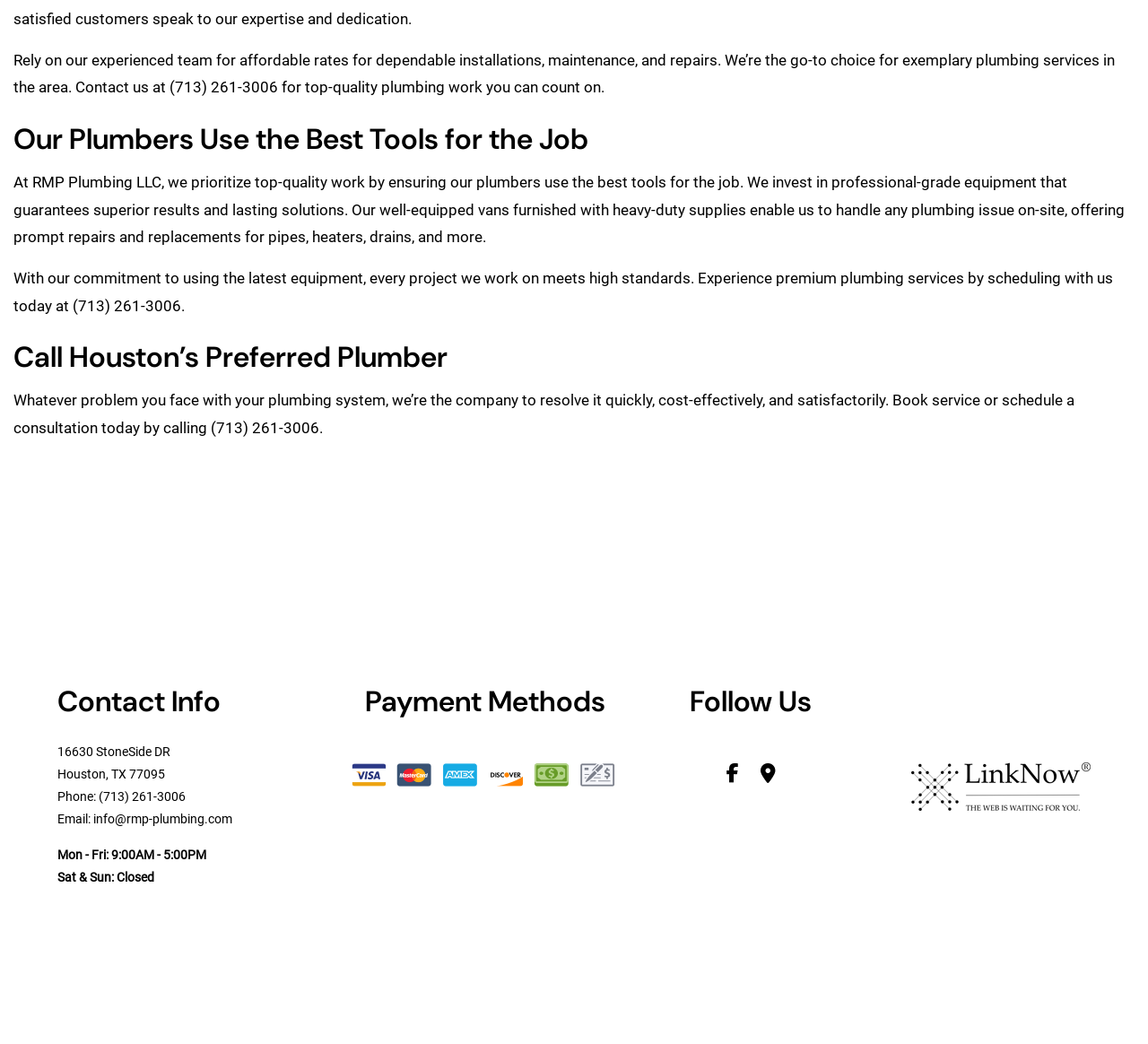What social media platform can you follow the company on?
Give a detailed and exhaustive answer to the question.

I found the social media platform by looking at the 'Follow Us' section of the webpage, where there is a link to Facebook.